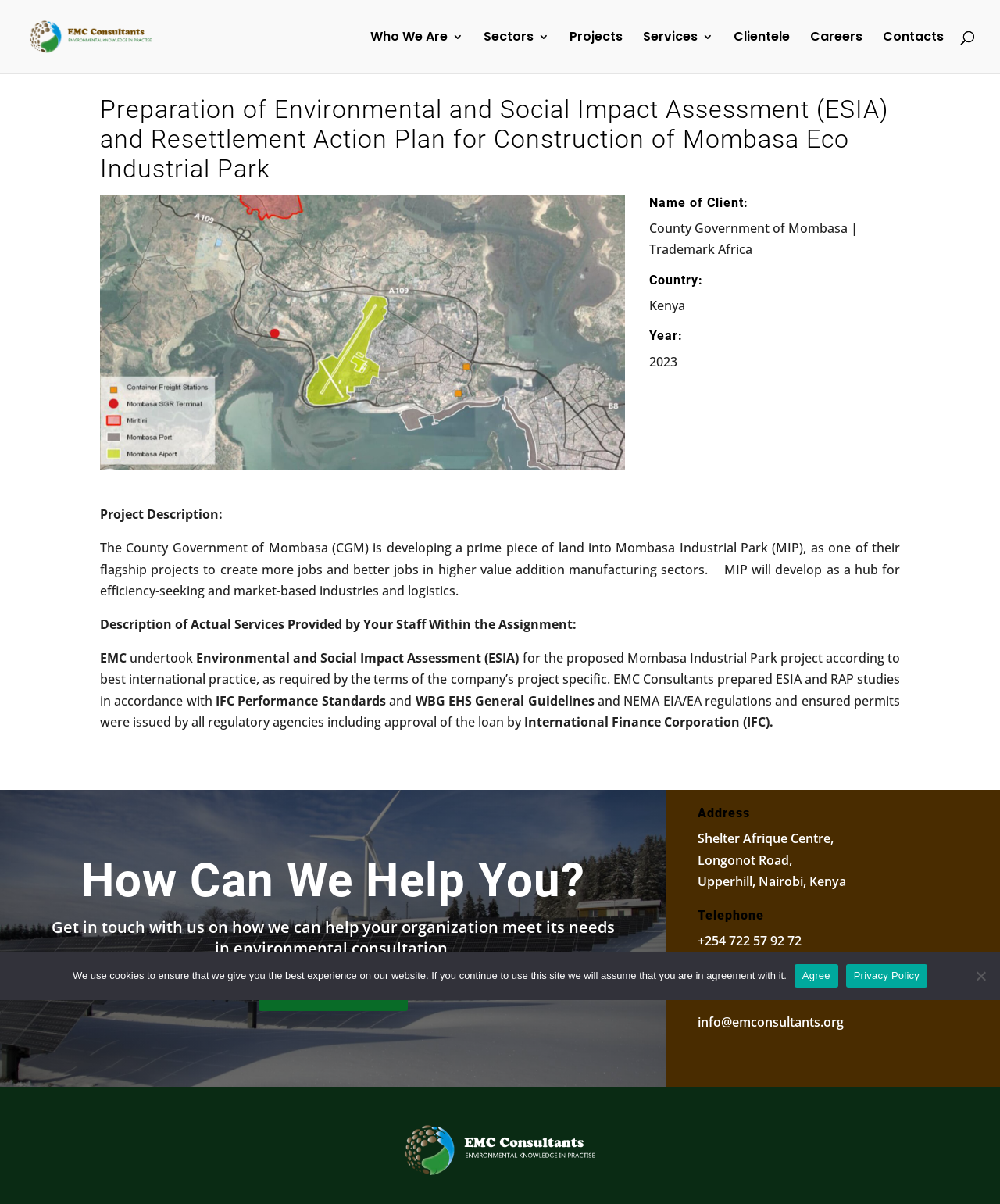Specify the bounding box coordinates of the area to click in order to execute this command: 'Get In Touch'. The coordinates should consist of four float numbers ranging from 0 to 1, and should be formatted as [left, top, right, bottom].

[0.259, 0.81, 0.408, 0.839]